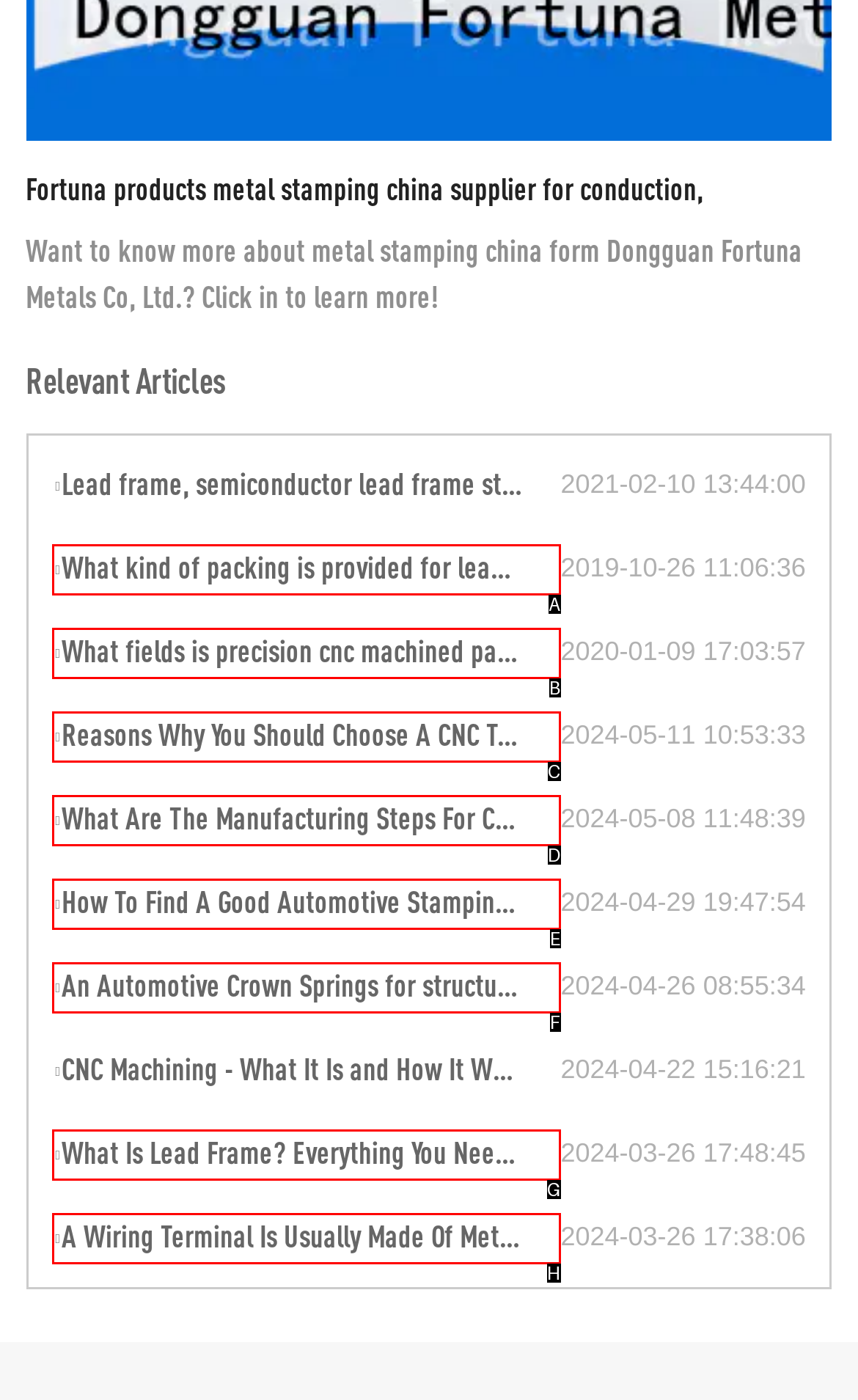For the instruction: Explore What Are The Manufacturing Steps For CNC Machining Parts?, which HTML element should be clicked?
Respond with the letter of the appropriate option from the choices given.

D